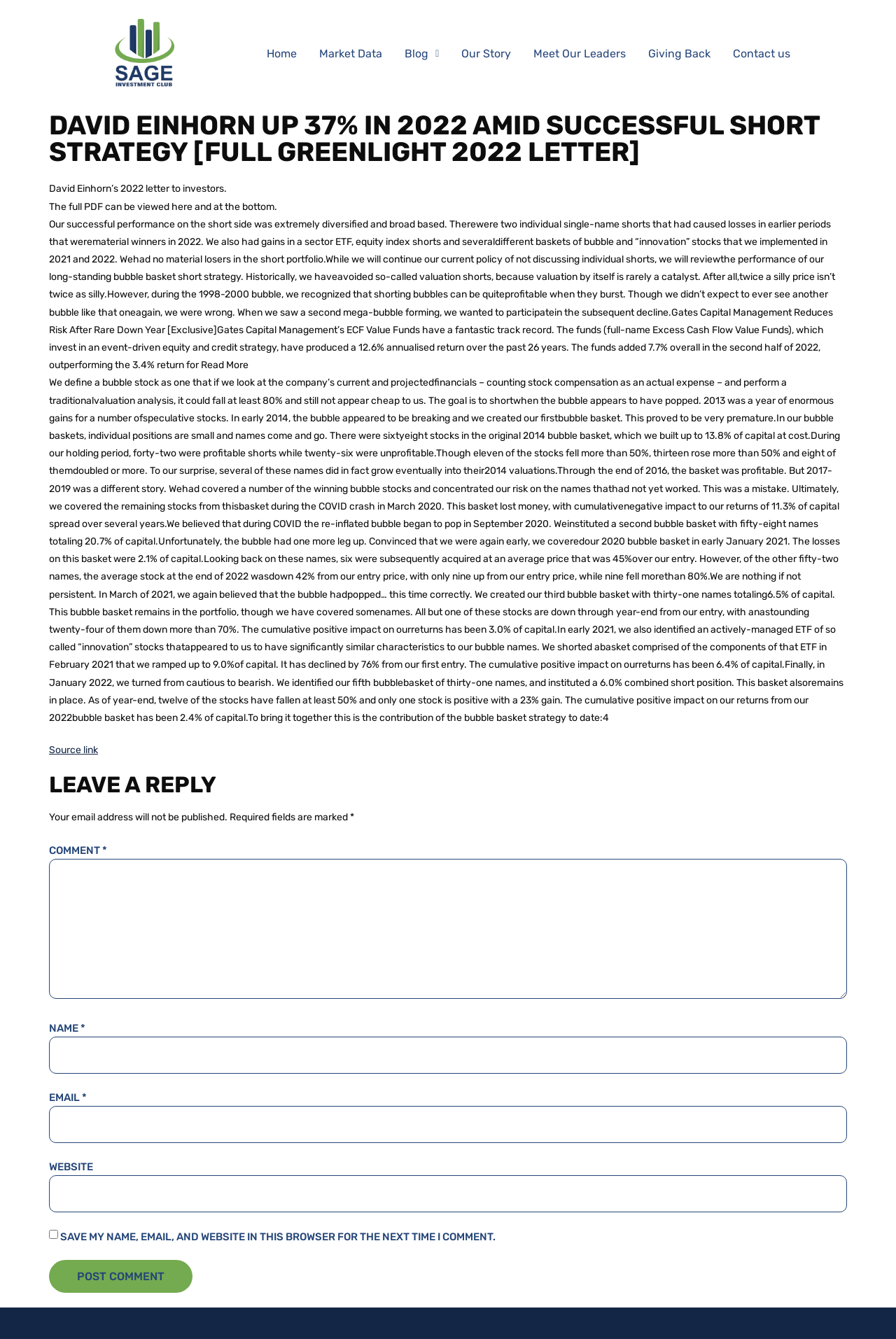Please find the bounding box coordinates of the element that needs to be clicked to perform the following instruction: "Click the 'Blog' link". The bounding box coordinates should be four float numbers between 0 and 1, represented as [left, top, right, bottom].

[0.439, 0.03, 0.503, 0.051]